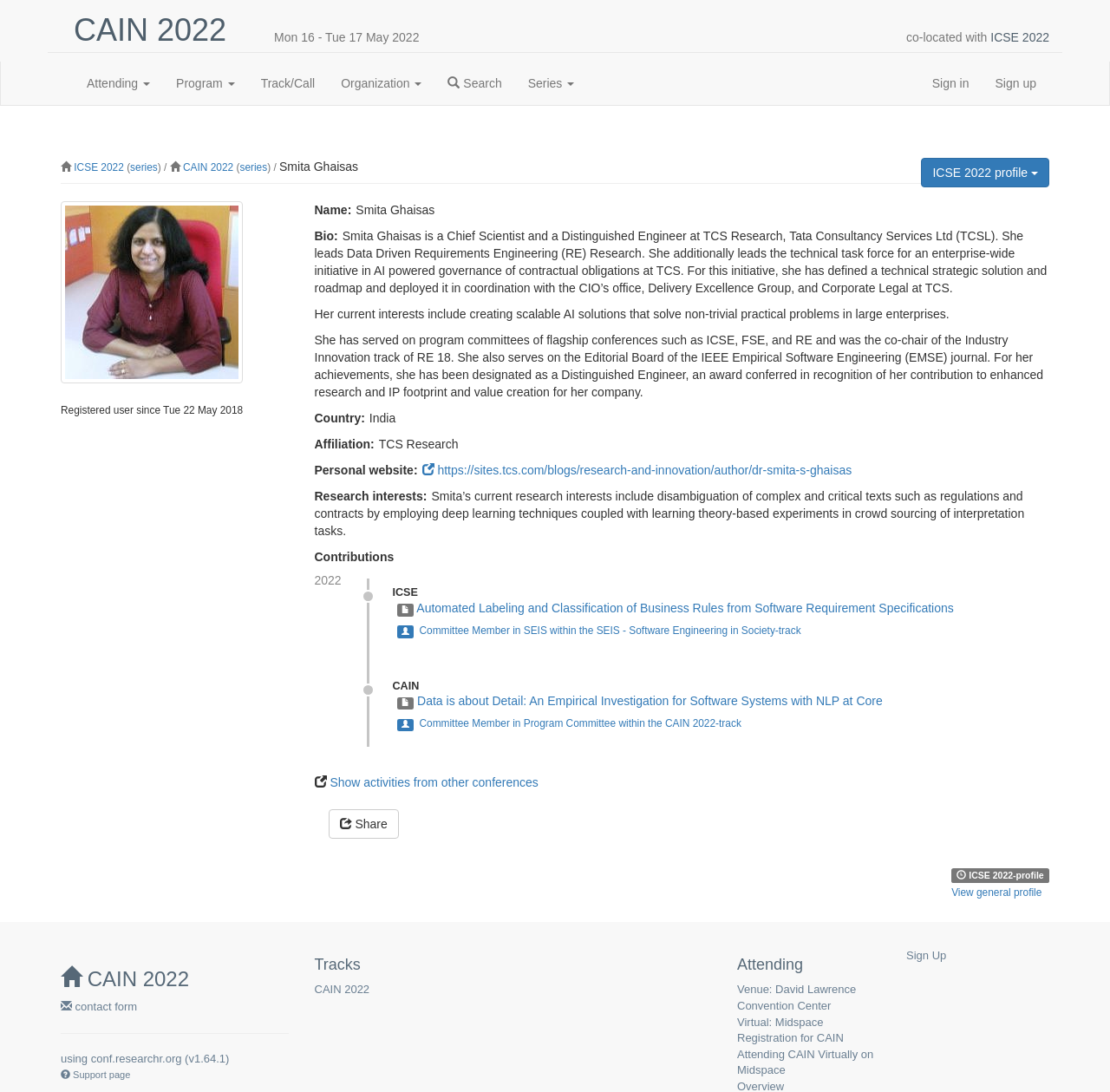Provide a brief response using a word or short phrase to this question:
What is the name of the researcher?

Smita Ghaisas